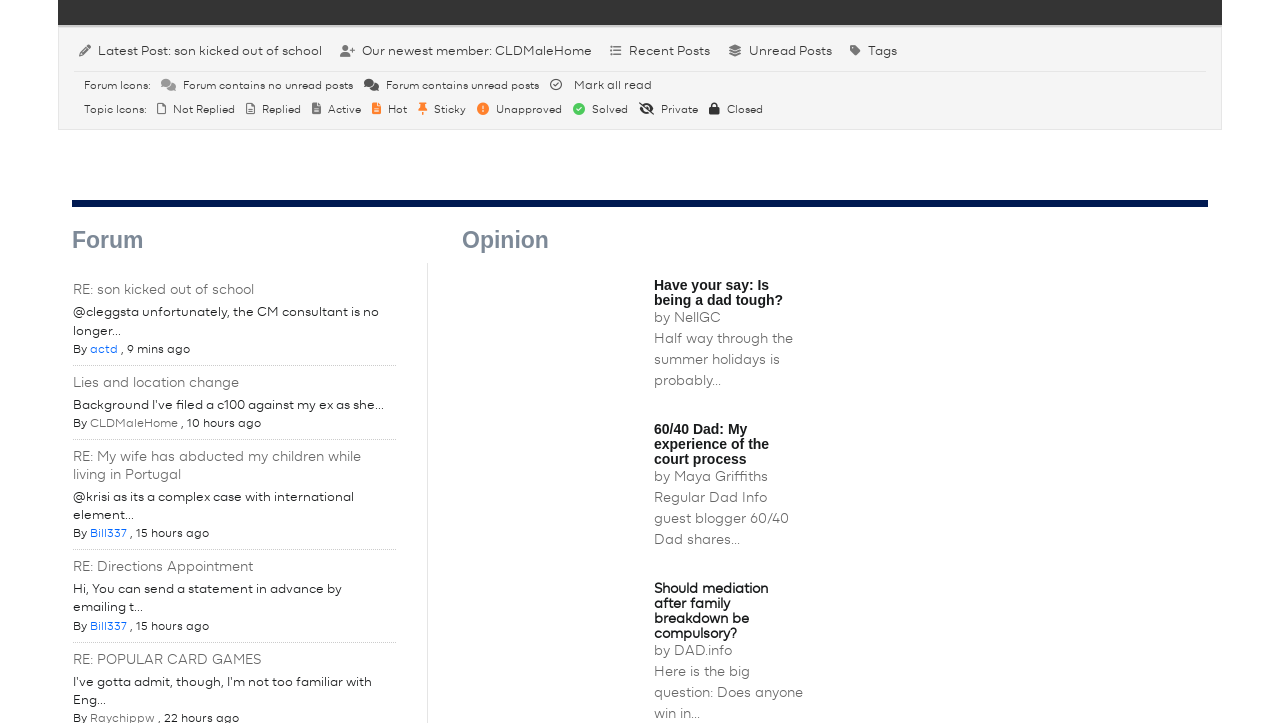What is the title of the third article?
Look at the image and provide a detailed response to the question.

The title of the third article is 'Should mediation after family breakdown be compulsory?' as indicated by the heading 'Should mediation after family breakdown be compulsory?' and the image 'Should mediation after family breakdown be compulsory?'.